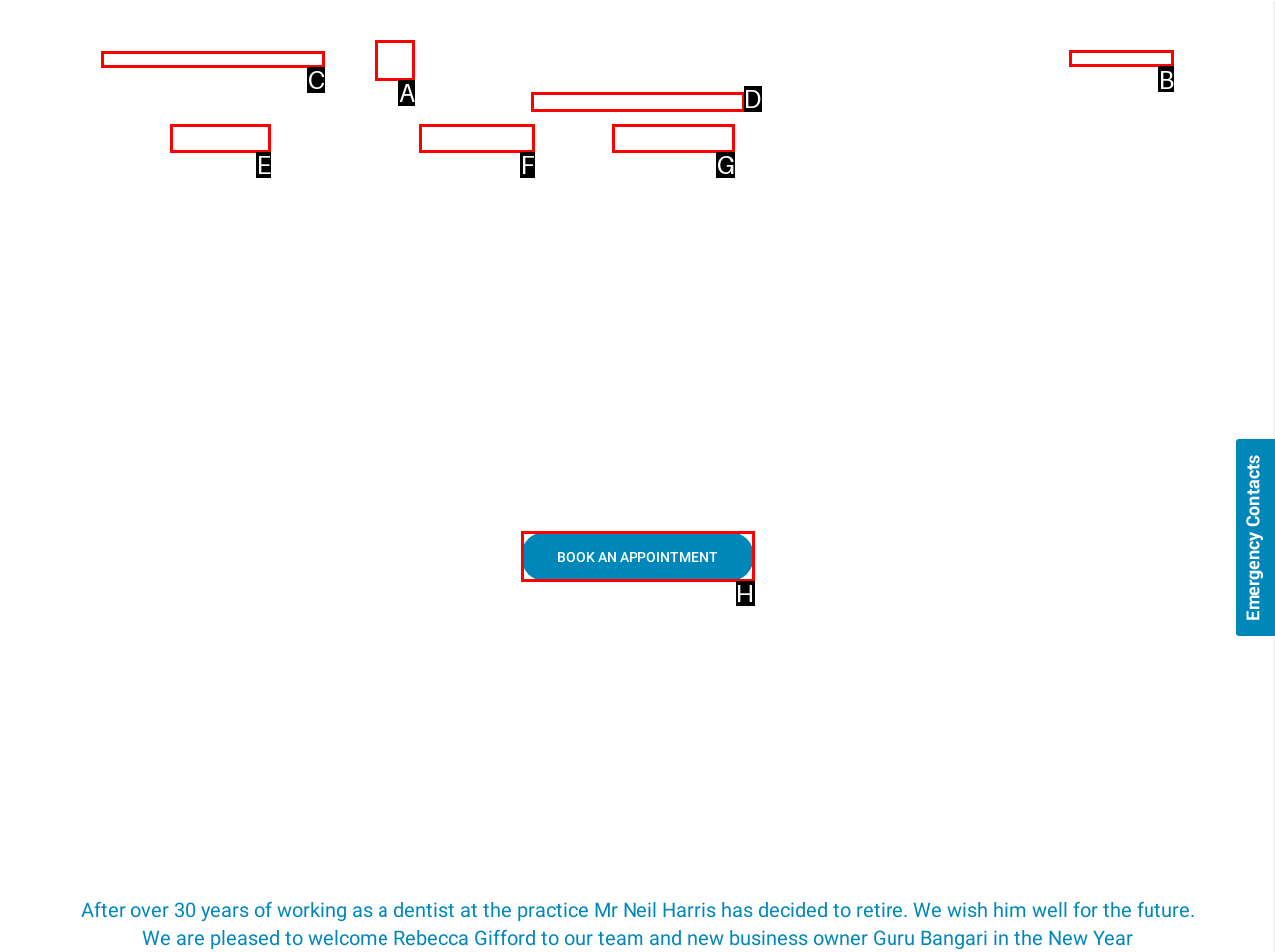Select the letter of the UI element you need to click on to fulfill this task: Follow the link here. Write down the letter only.

None